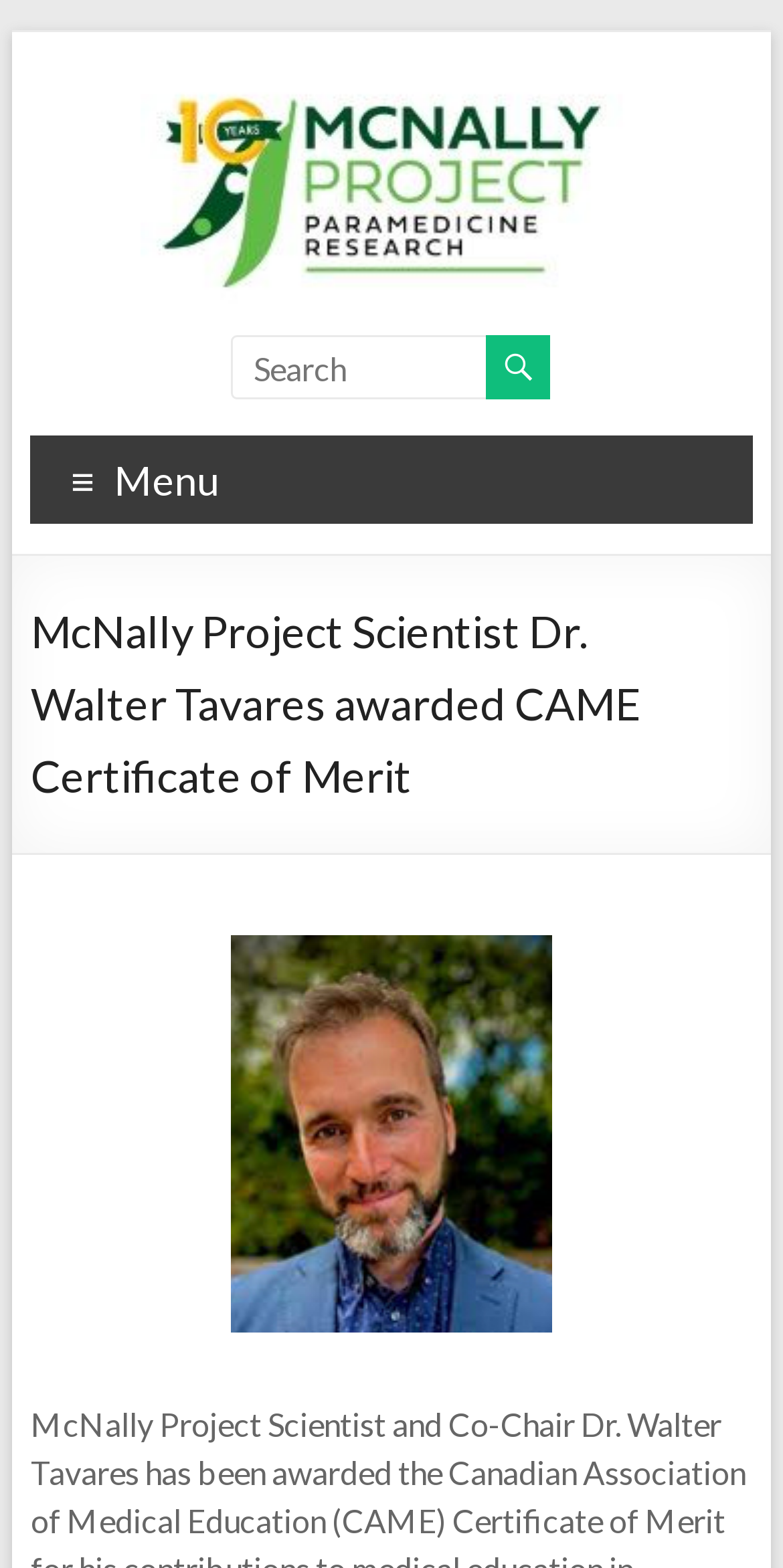Locate the bounding box coordinates for the element described below: "McNally Project for Paramedicine Research". The coordinates must be four float values between 0 and 1, formatted as [left, top, right, bottom].

[0.037, 0.207, 0.591, 0.41]